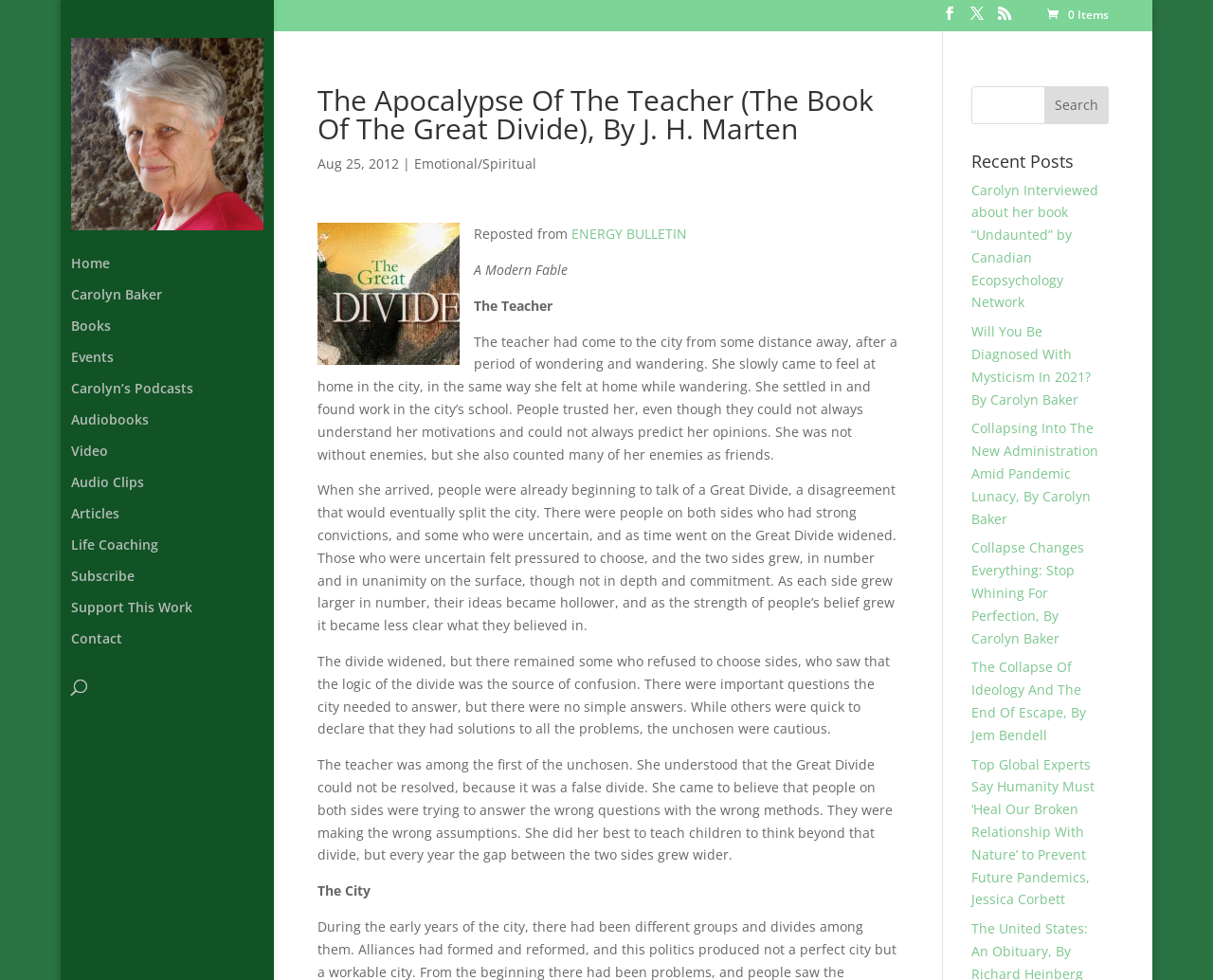Provide a one-word or brief phrase answer to the question:
How many links are there in the sidebar?

13